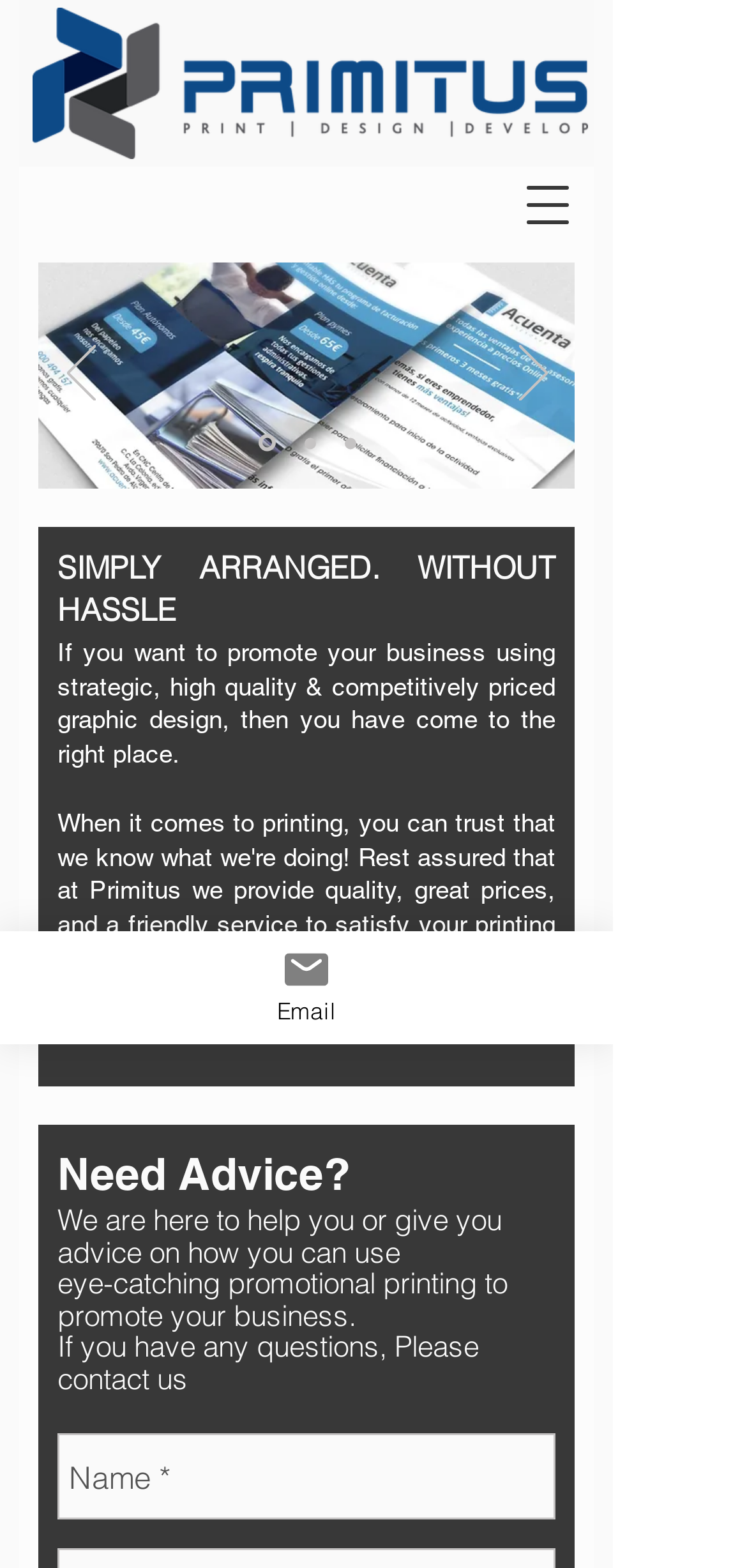Please identify the bounding box coordinates of the element I should click to complete this instruction: 'Click next slide'. The coordinates should be given as four float numbers between 0 and 1, like this: [left, top, right, bottom].

[0.694, 0.22, 0.732, 0.259]